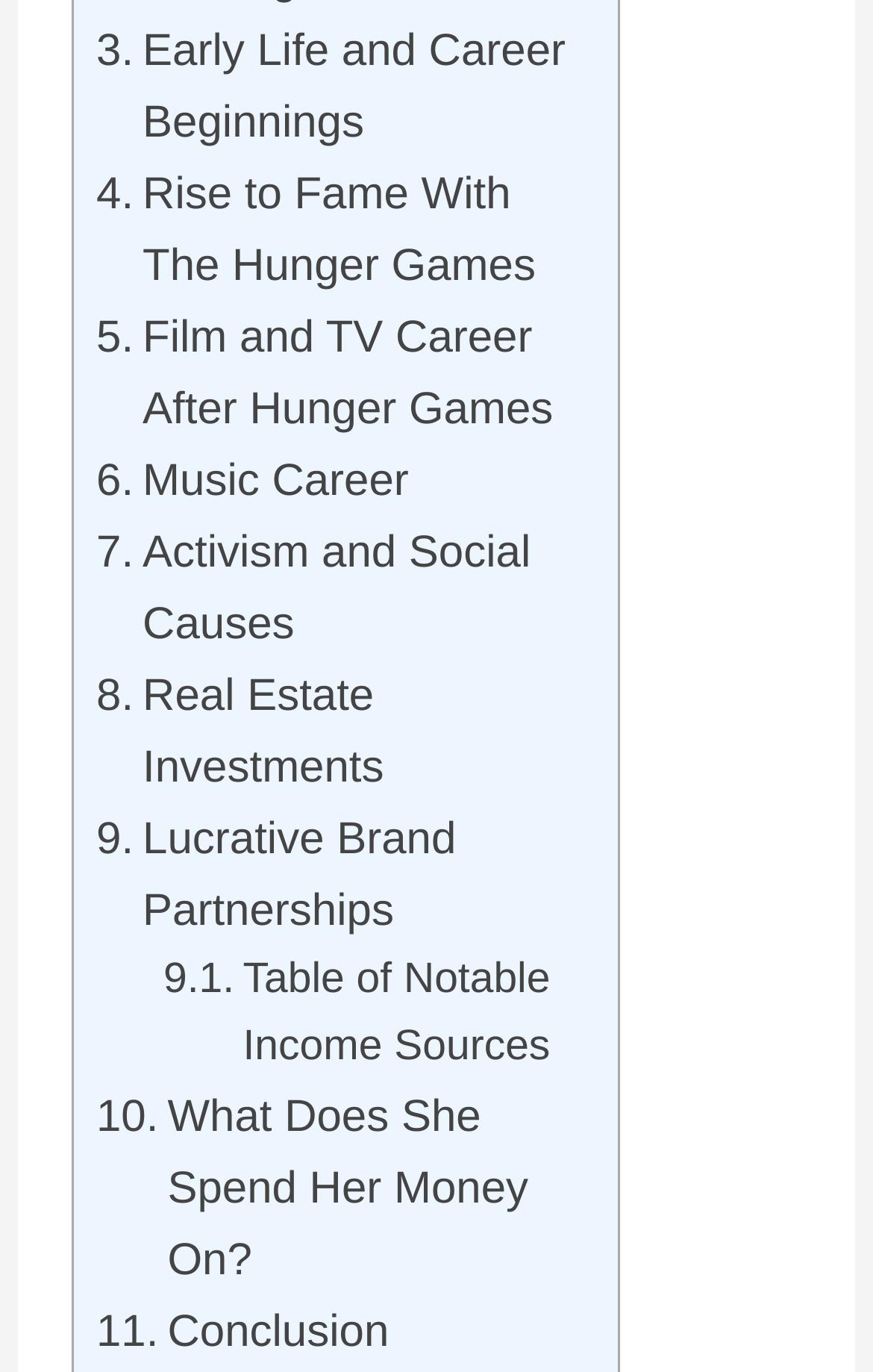Respond to the question below with a concise word or phrase:
What aspect of Jennifer Lawrence's life is discussed in the first section?

Early Life and Career Beginnings